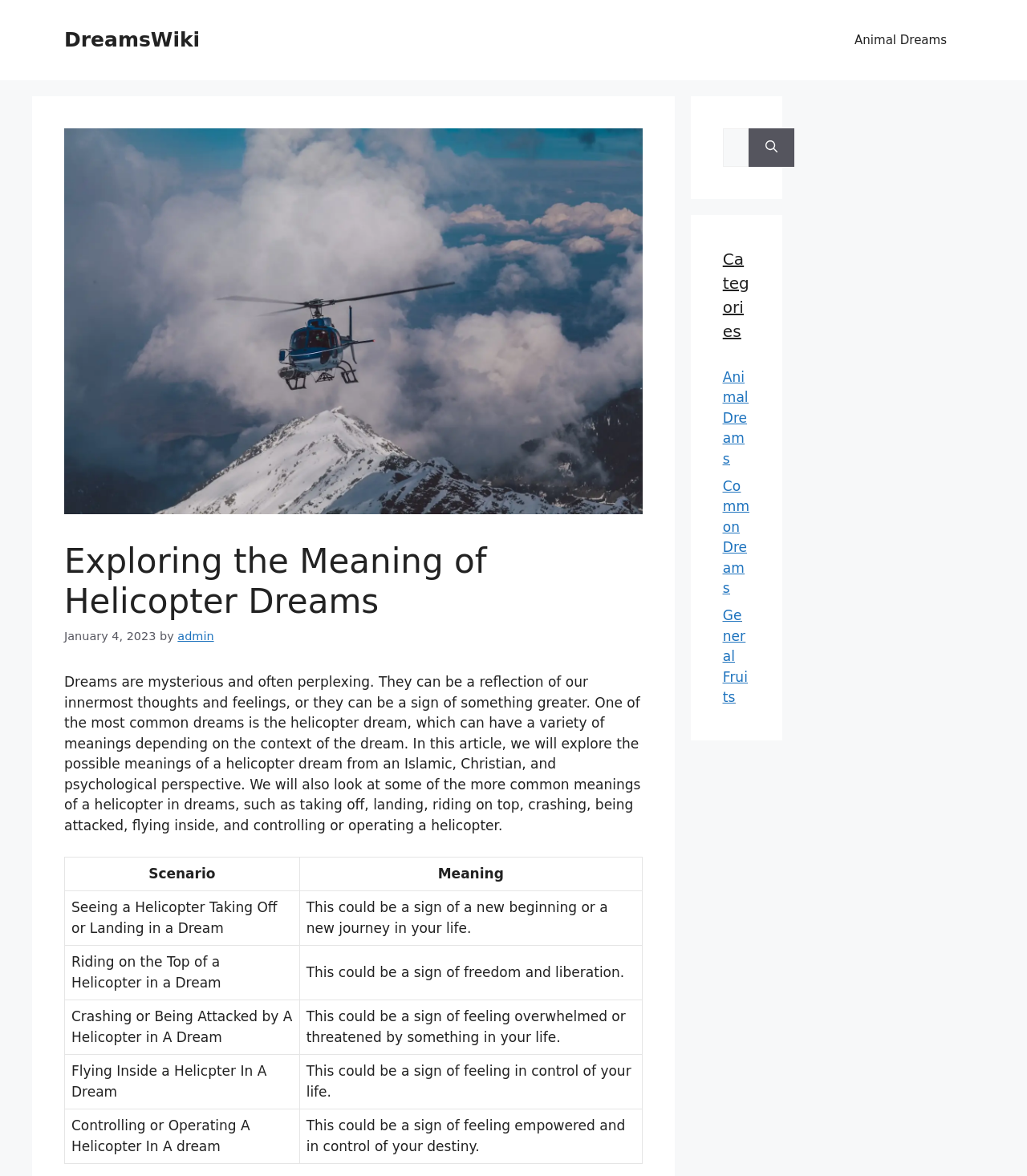Elaborate on the webpage's design and content in a detailed caption.

The webpage is about exploring the meaning of helicopter dreams. At the top, there is a banner with a link to "DreamsWiki" and a navigation menu with a link to "Animal Dreams". Below the banner, there is a large image related to helicopter dreams.

The main content of the webpage is divided into sections. The first section has a heading "Exploring the Meaning of Helicopter Dreams" and a paragraph of text that introduces the topic of helicopter dreams and their possible meanings. Below the paragraph, there is a table with several rows, each describing a different scenario of helicopter dreams, such as taking off or landing, riding on top, crashing, or flying inside, along with their possible meanings.

To the right of the main content, there are two complementary sections. The top section has a search box with a button to search for specific topics. The bottom section has a heading "Categories" and lists several links to related topics, including "Animal Dreams", "Common Dreams", and "General Fruits".

Overall, the webpage is focused on providing information and insights about helicopter dreams, with a clear and organized structure that makes it easy to navigate and understand.